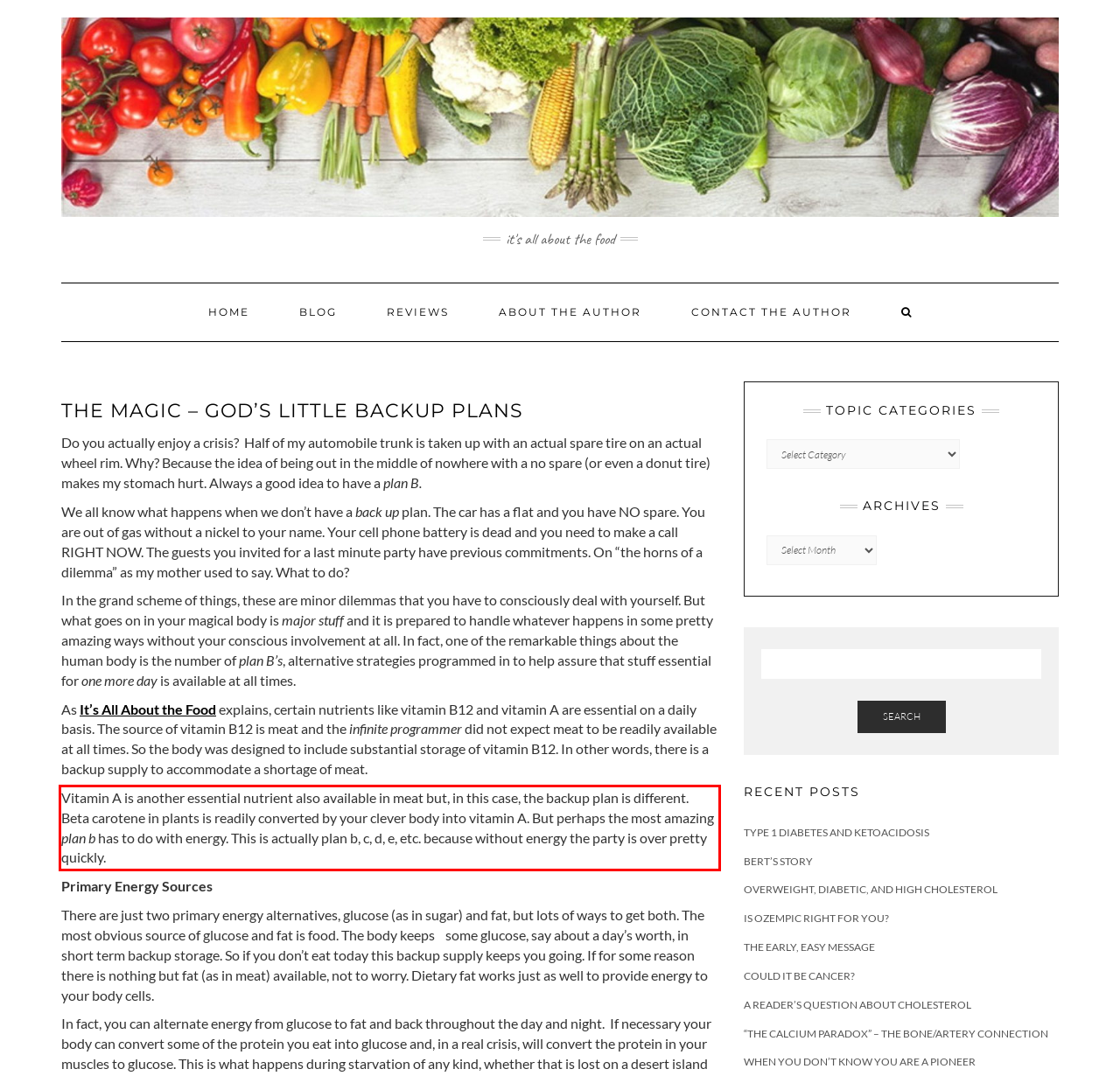From the given screenshot of a webpage, identify the red bounding box and extract the text content within it.

Vitamin A is another essential nutrient also available in meat but, in this case, the backup plan is different. Beta carotene in plants is readily converted by your clever body into vitamin A. But perhaps the most amazing plan b has to do with energy. This is actually plan b, c, d, e, etc. because without energy the party is over pretty quickly.